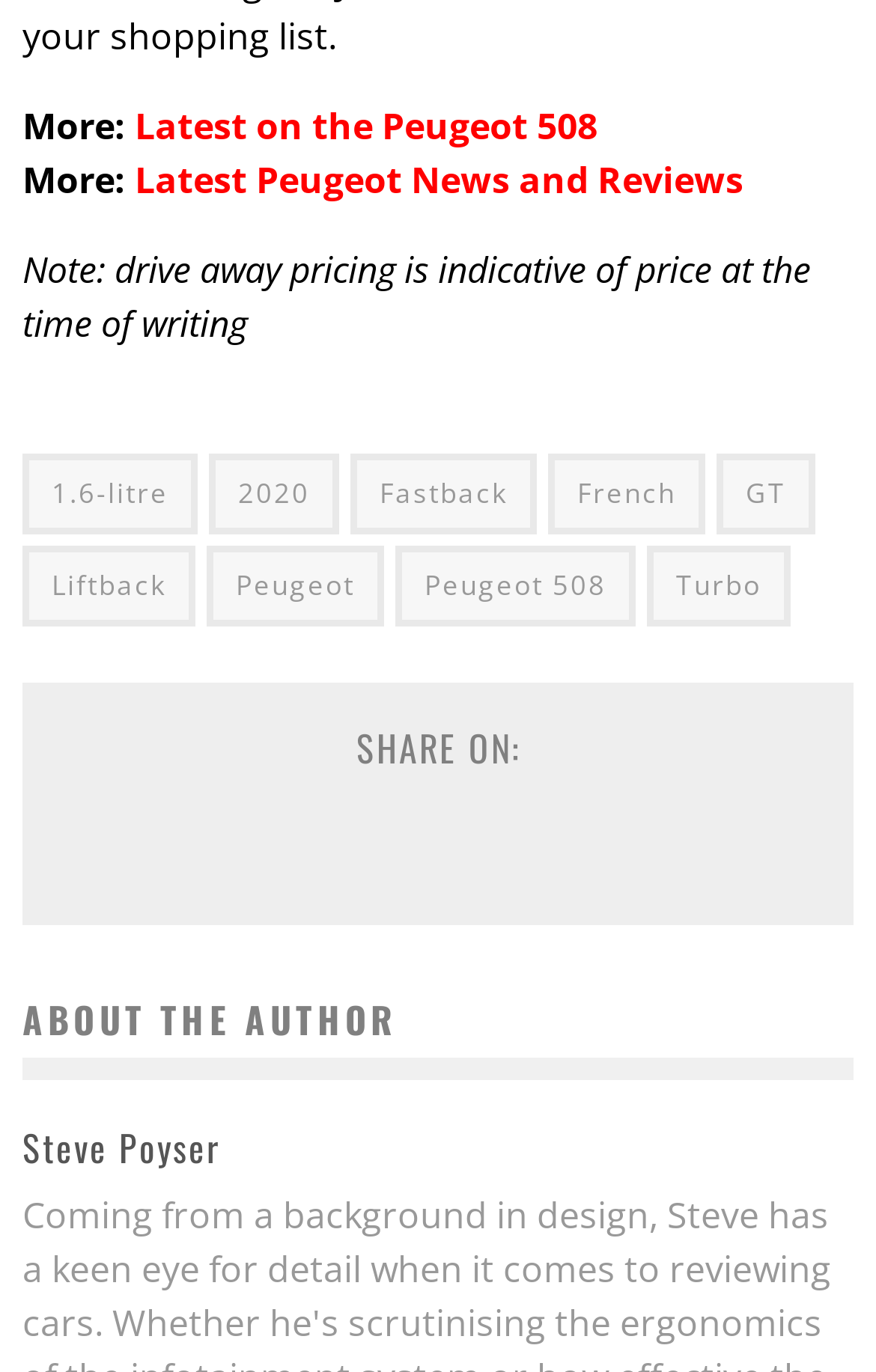Look at the image and give a detailed response to the following question: What type of car is mentioned?

One of the types of cars mentioned is Fastback, which can be found in the link 'Fastback'.